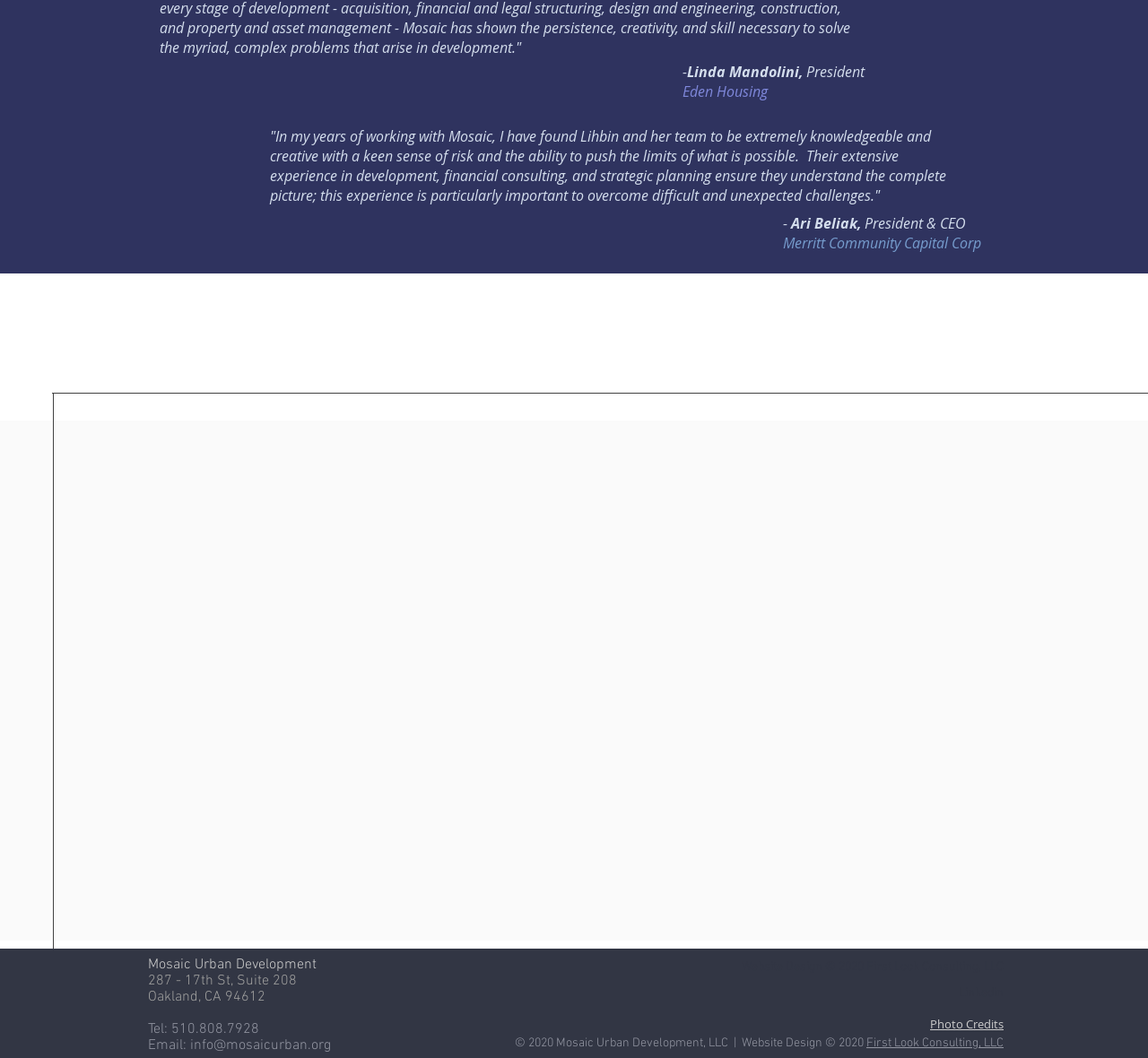Who is the President & CEO of Merritt Community Capital Corp?
Answer the question with a single word or phrase by looking at the picture.

Ari Beliak